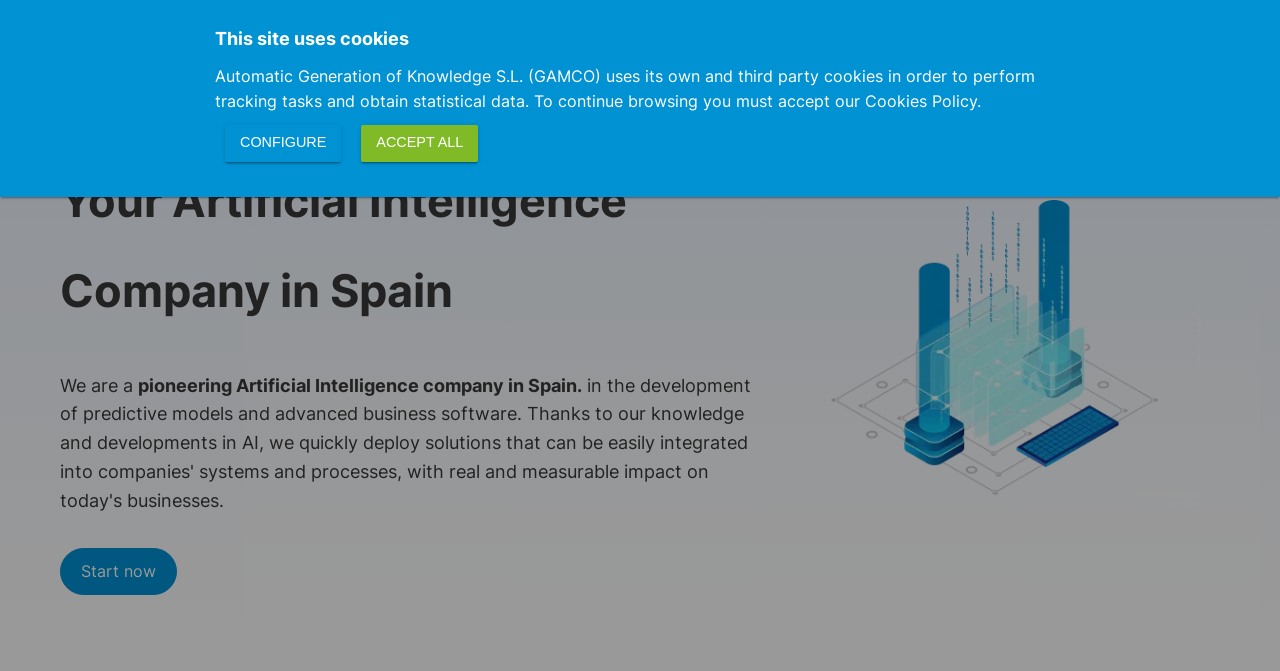Illustrate the webpage with a detailed description.

The webpage is about Artificial Intelligence companies in Spain, specifically GAMCO, a pioneering company in AI solutions, predictive modeling, and business software. 

At the top left, there is a link to the homepage. To its right, there are several links to different sections of the website, including Industries, ARM SaaS, SAIL SaaS, Solutions, Clients, Blog, and About Us. Further to the right, there is a call-to-action link "Let's talk!" and a language selection link "en_US" with a corresponding flag icon.

Below the navigation links, there is a prominent heading that reads "Your Artificial Intelligence Company in Spain". Underneath, there is a brief introduction to the company, stating that it is a pioneering Artificial Intelligence company in Spain. 

On the right side of the introduction, there is a large image related to artificial intelligence in Spain. Below the introduction, there is a "Start now" link.

At the bottom of the page, there is a notification about the website's cookie policy, with a heading "This site uses cookies". The notification explains that the website uses its own and third-party cookies for tracking and statistical purposes, and provides two buttons to configure or accept all cookies.